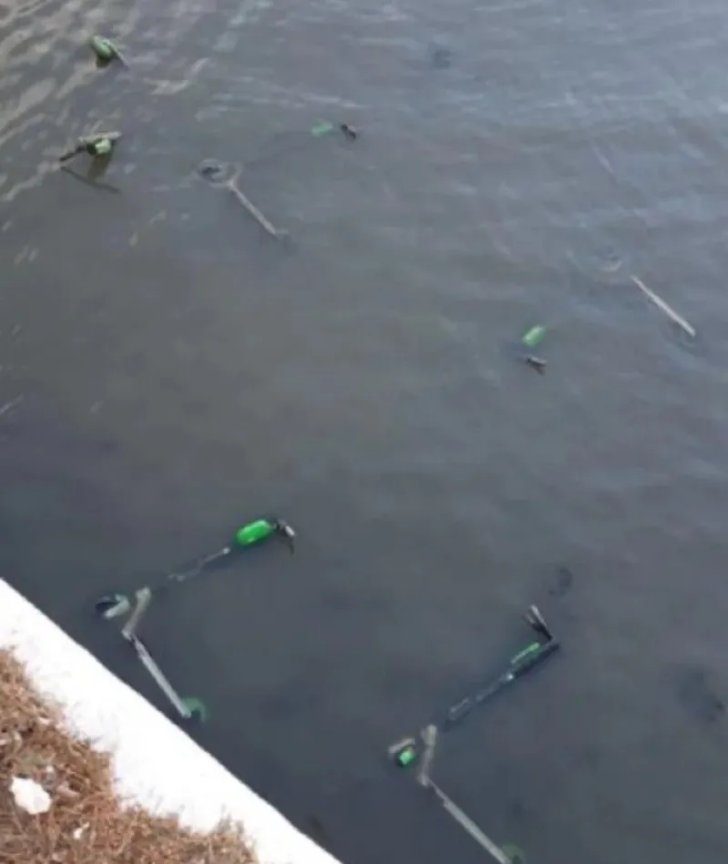Are the scooters fully submerged in the water?
Based on the image, give a concise answer in the form of a single word or short phrase.

No